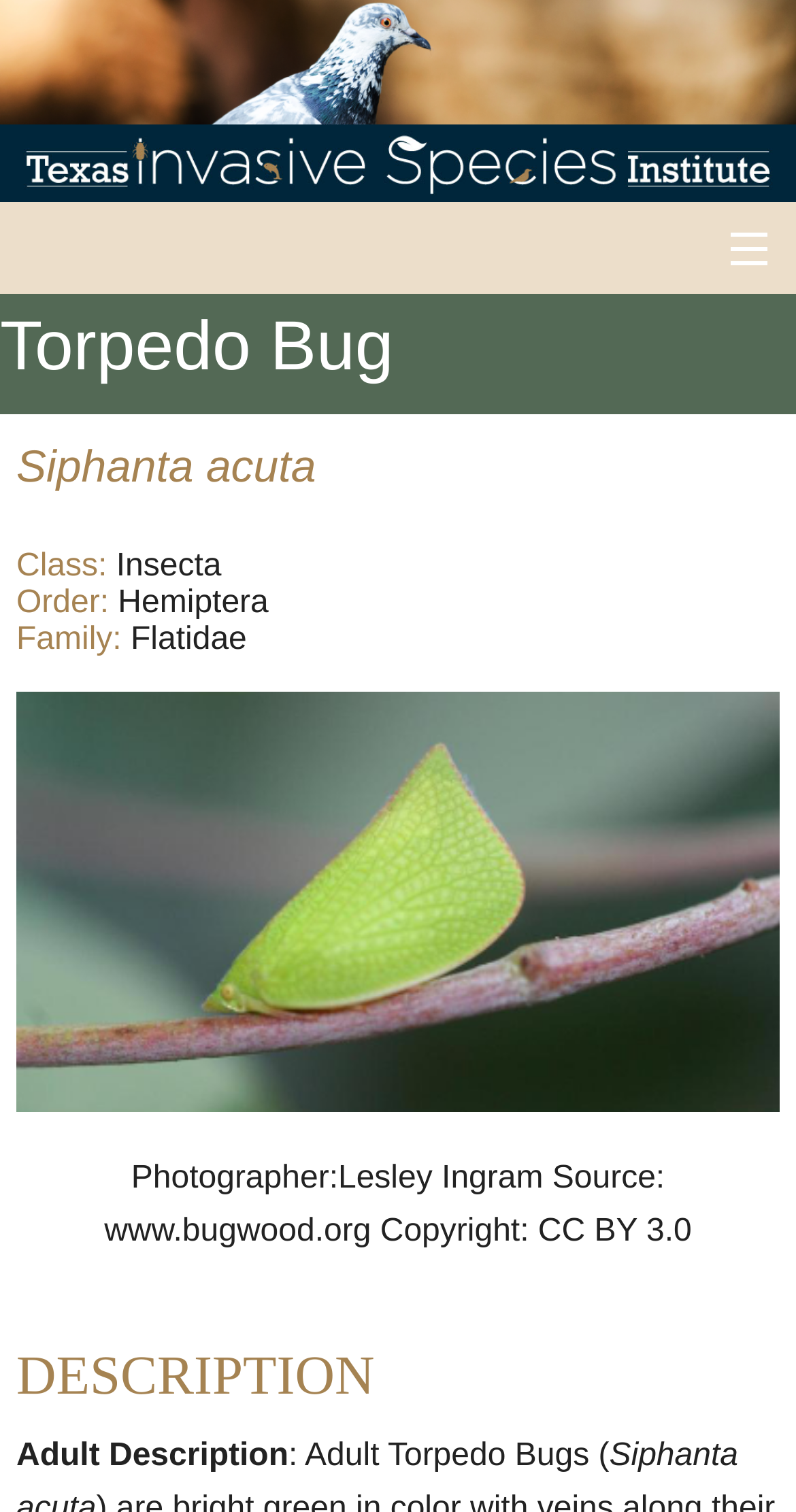What is the photographer of the image of Siphanta acuta?
Using the visual information, respond with a single word or phrase.

Lesley Ingram